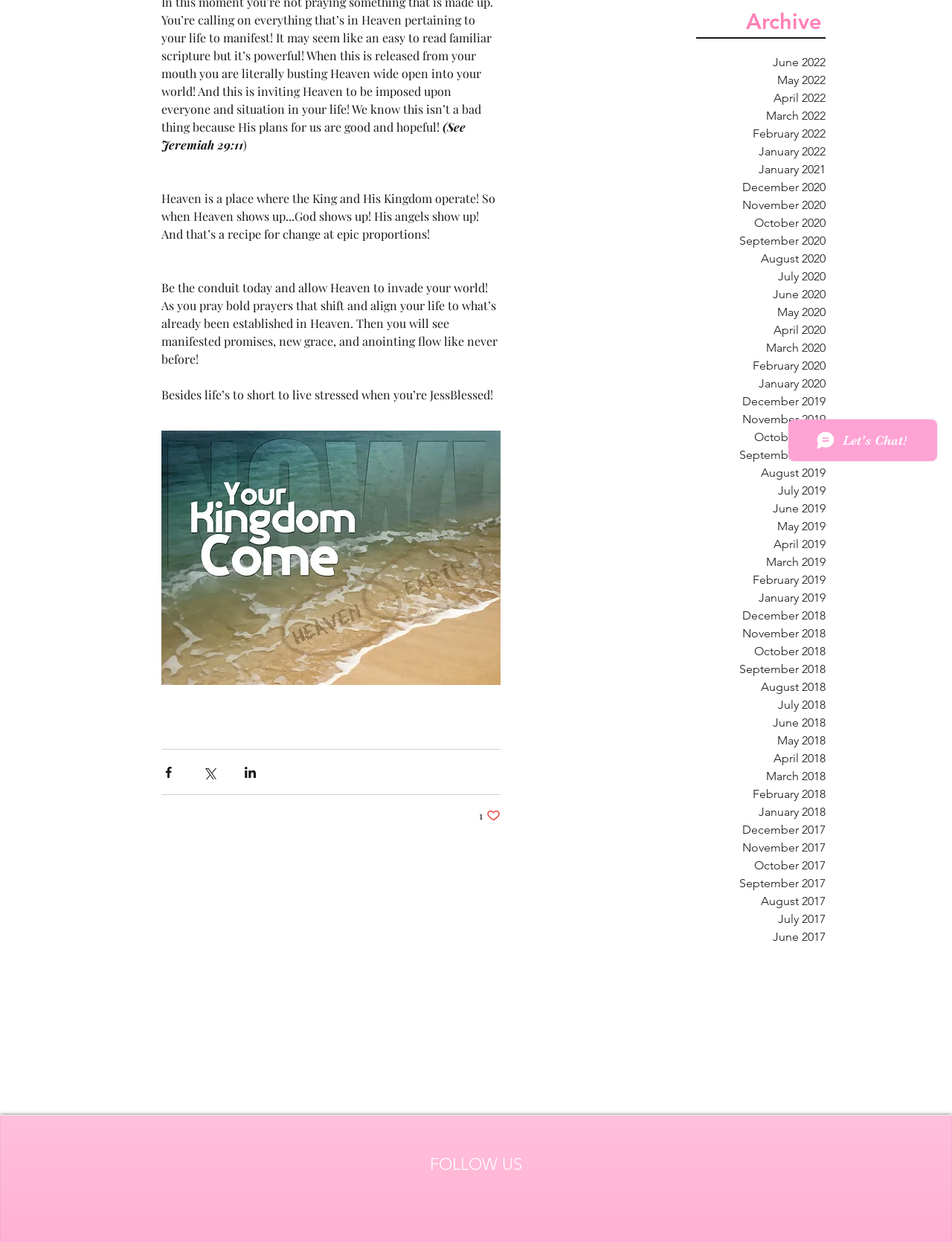Provide the bounding box coordinates in the format (top-left x, top-left y, bottom-right x, bottom-right y). All values are floating point numbers between 0 and 1. Determine the bounding box coordinate of the UI element described as: aria-label="twitter"

[0.51, 0.963, 0.538, 0.984]